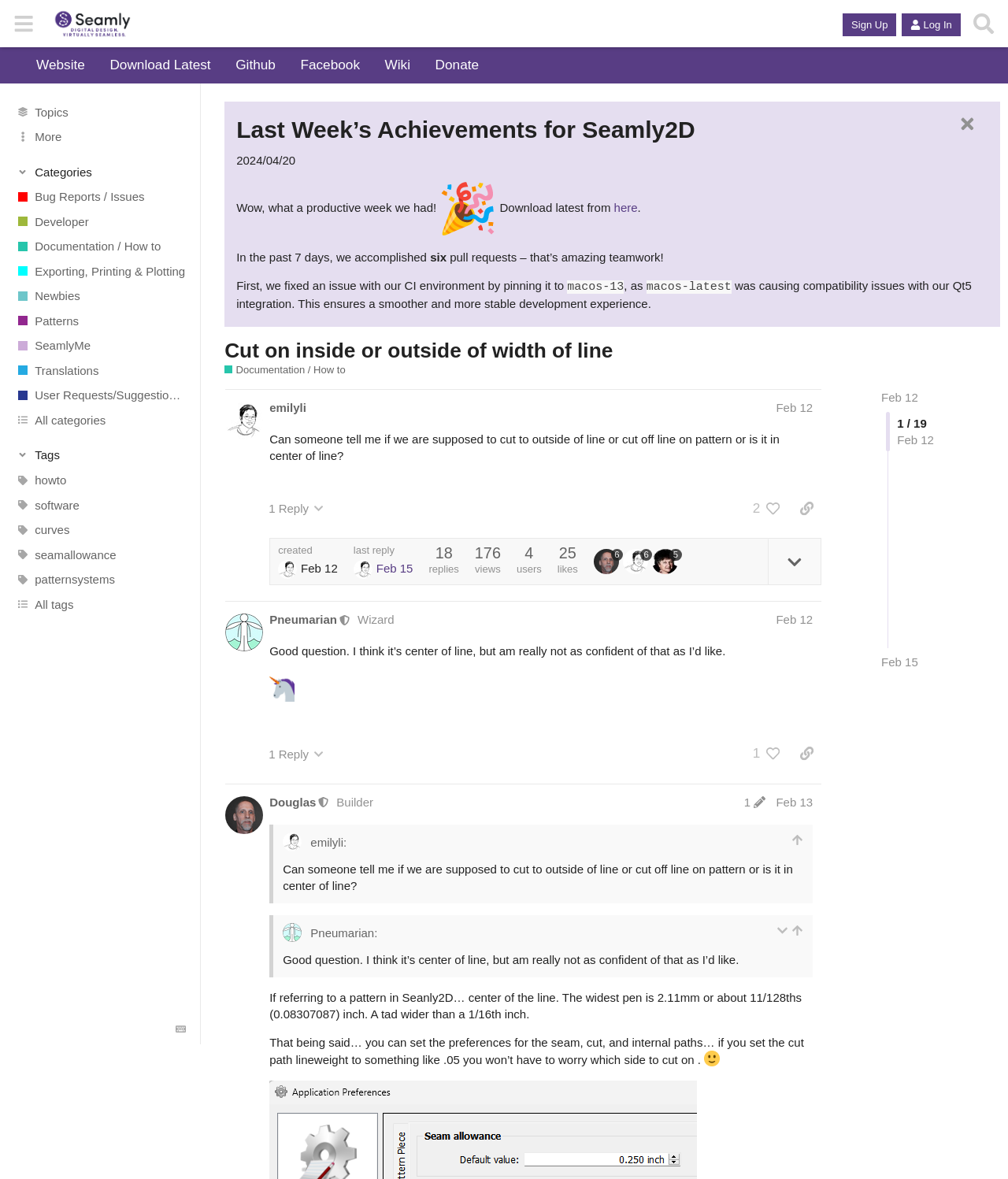Extract the text of the main heading from the webpage.

Last Week’s Achievements for Seamly2D